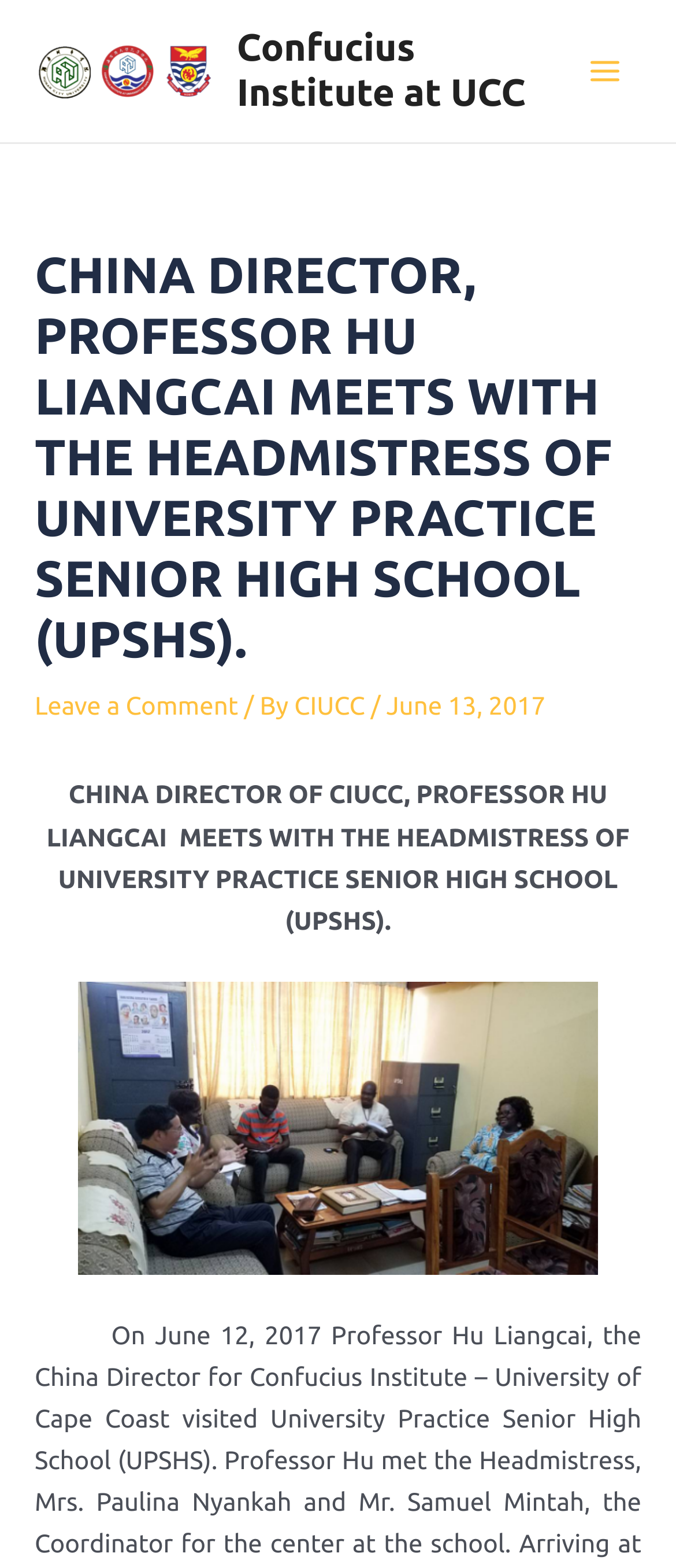What is the purpose of the button?
Please answer the question with a single word or phrase, referencing the image.

Main Menu